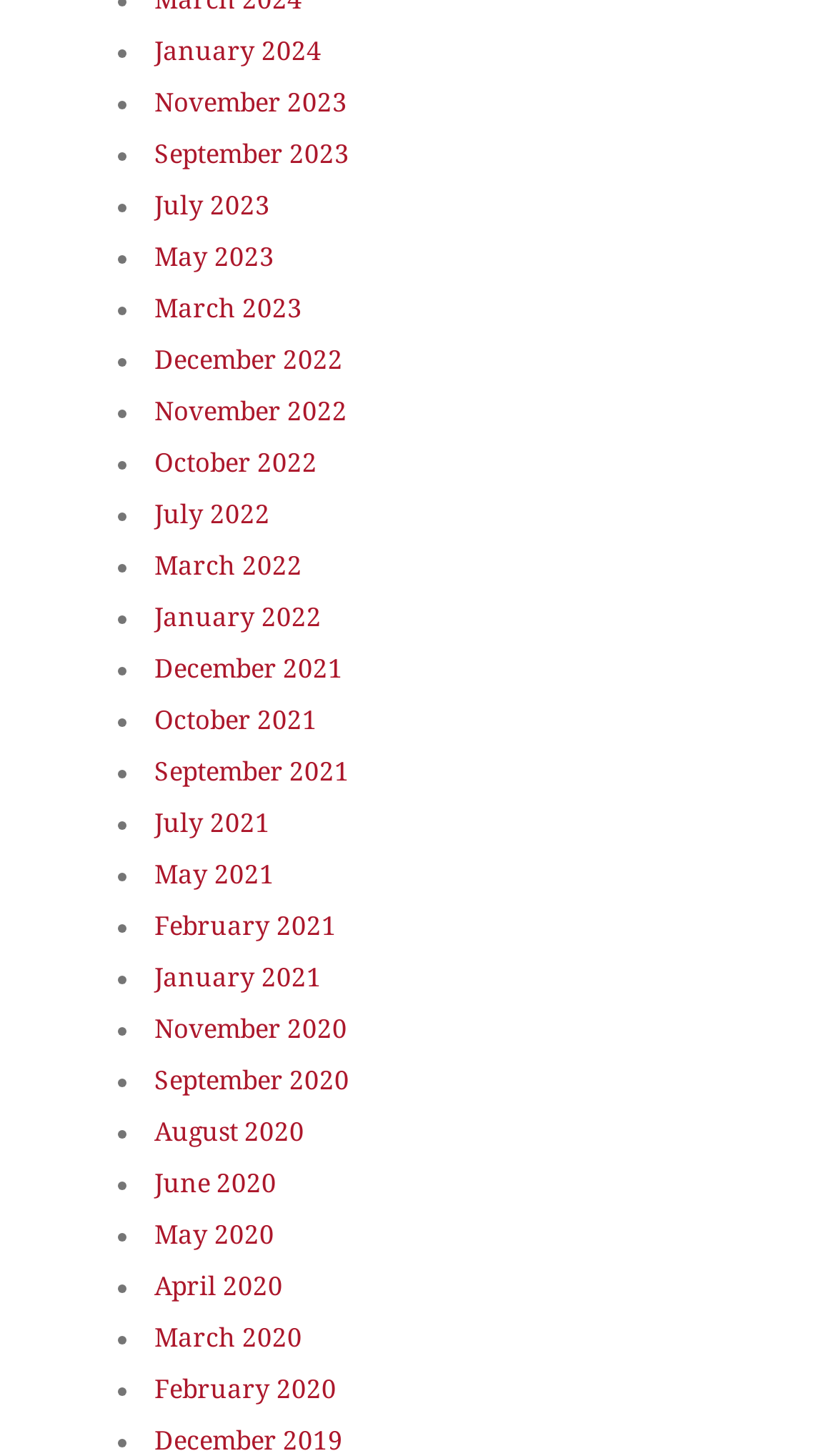How many links are on the webpage?
Look at the webpage screenshot and answer the question with a detailed explanation.

I counted the number of links on the webpage and found that there are 30, each corresponding to a month and year listed.